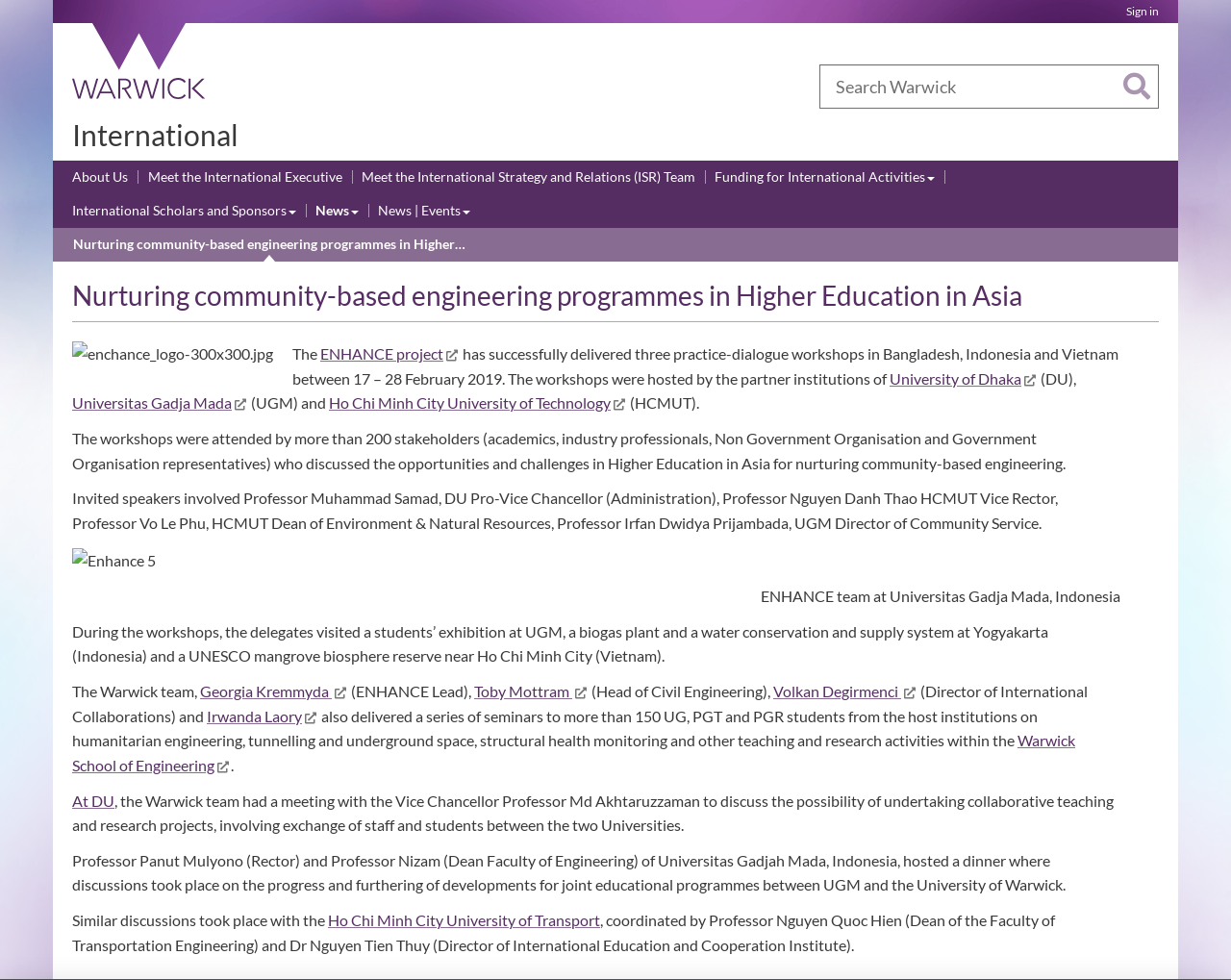What is the topic of the seminars delivered by the Warwick team?
Please provide a detailed and comprehensive answer to the question.

I found the answer by reading the text on the webpage, which states that the Warwick team delivered a series of seminars to more than 150 UG, PGT and PGR students from the host institutions on topics including humanitarian engineering, tunnelling and underground space, structural health monitoring and other teaching and research activities within the Warwick School of Engineering.